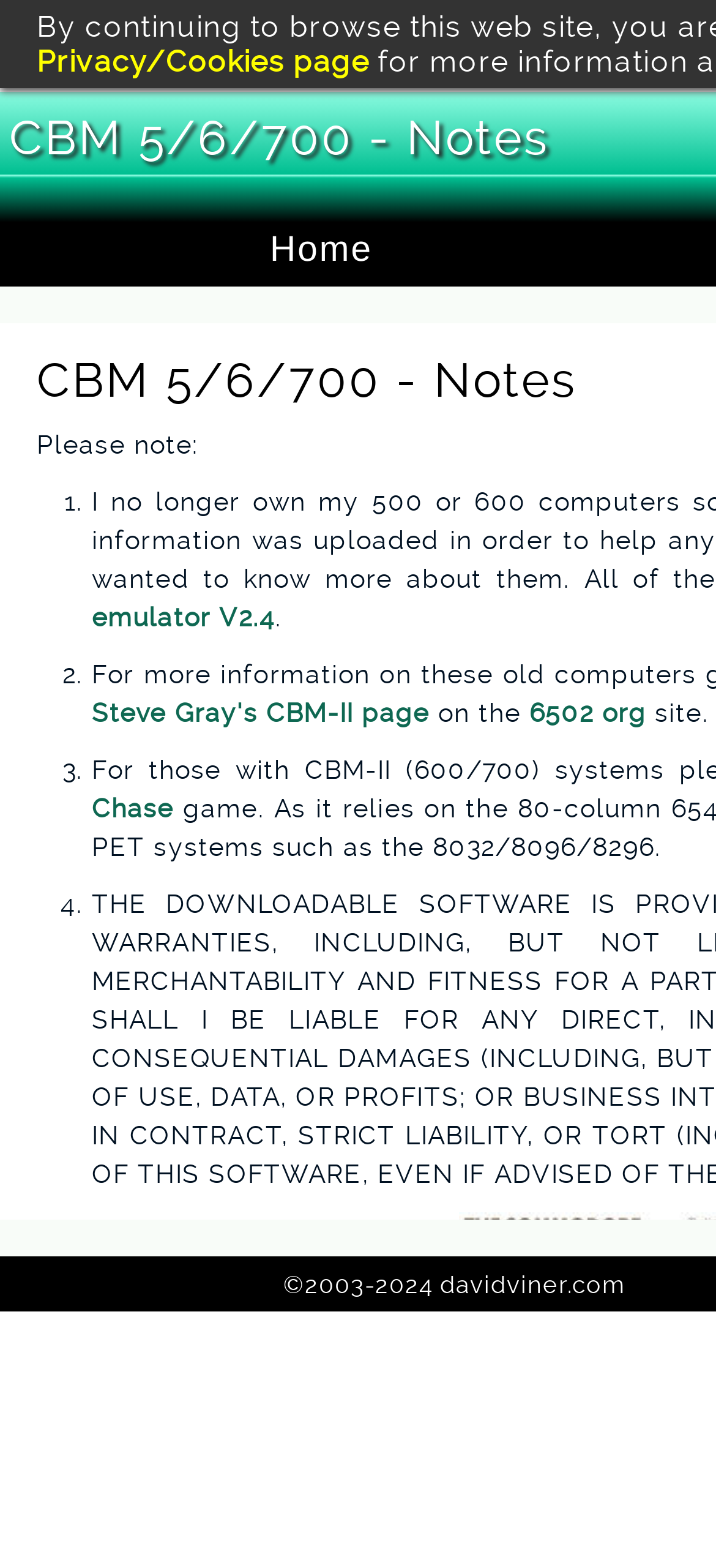Return the bounding box coordinates of the UI element that corresponds to this description: "Home". The coordinates must be given as four float numbers in the range of 0 and 1, [left, top, right, bottom].

[0.005, 0.144, 0.892, 0.176]